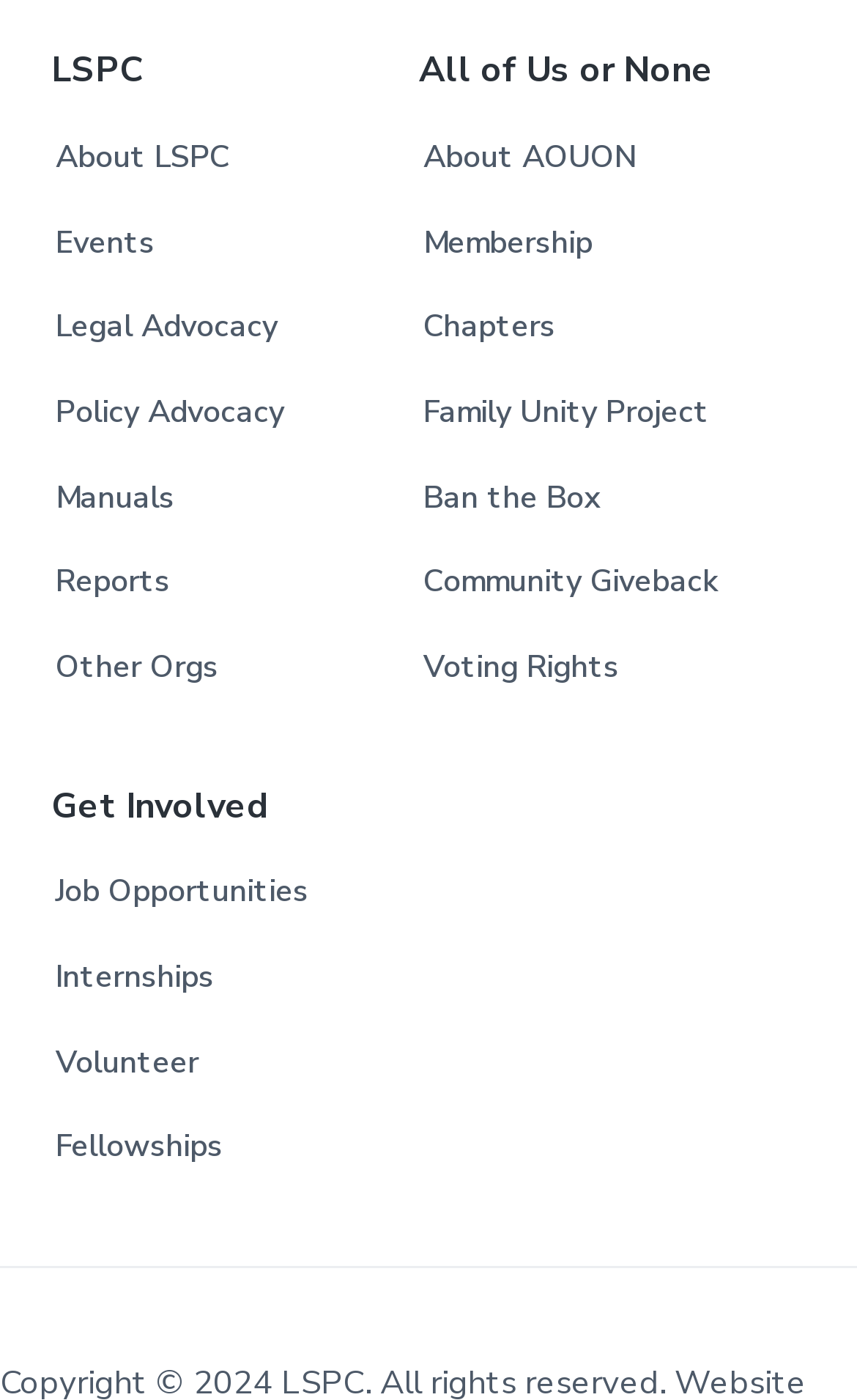Find the bounding box coordinates for the element that must be clicked to complete the instruction: "Discover more about All of Us or None". The coordinates should be four float numbers between 0 and 1, indicated as [left, top, right, bottom].

[0.489, 0.037, 0.917, 0.068]